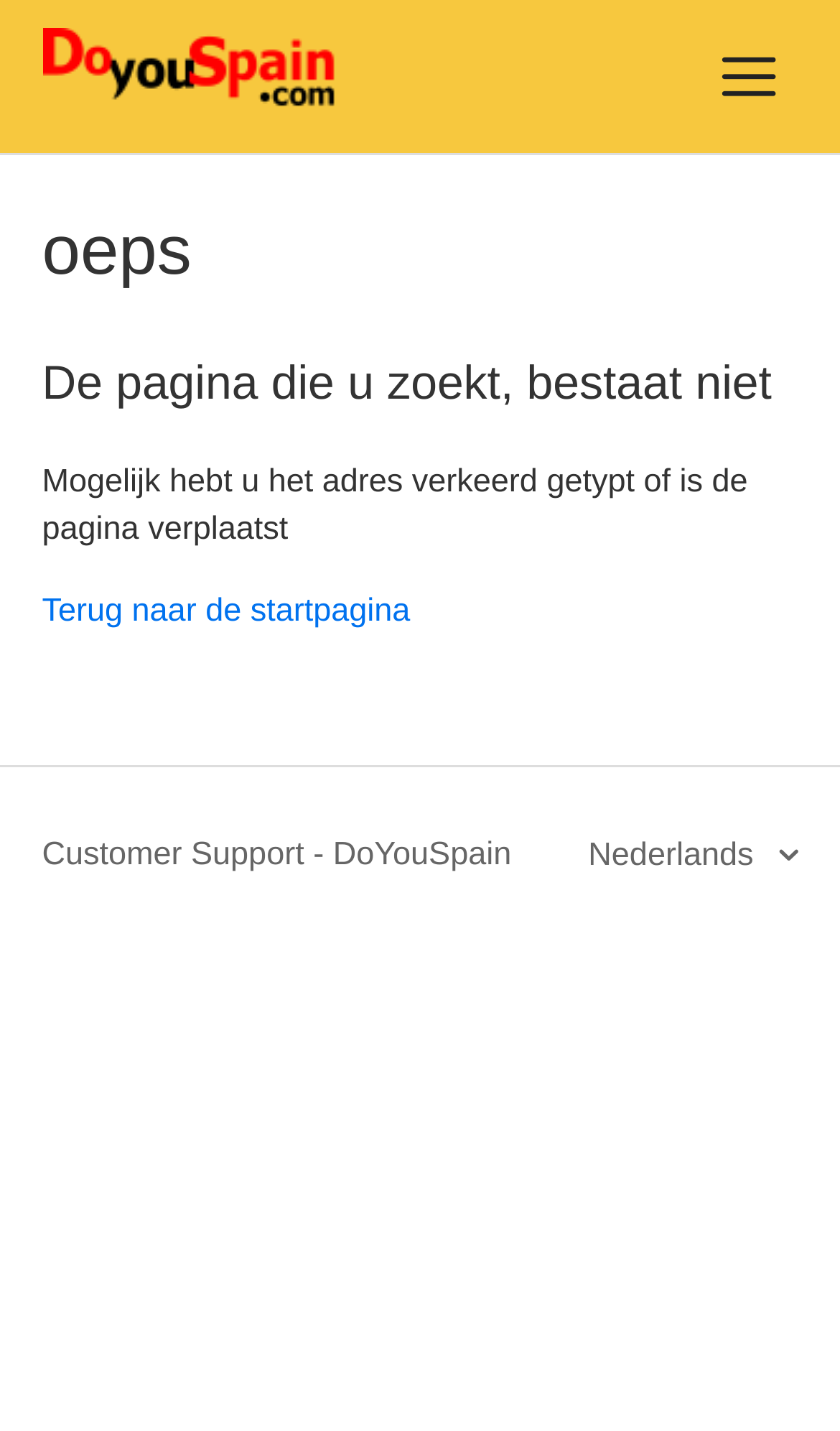What is the name of the help center?
Look at the image and answer the question with a single word or phrase.

DoYouSpain Helpcenter